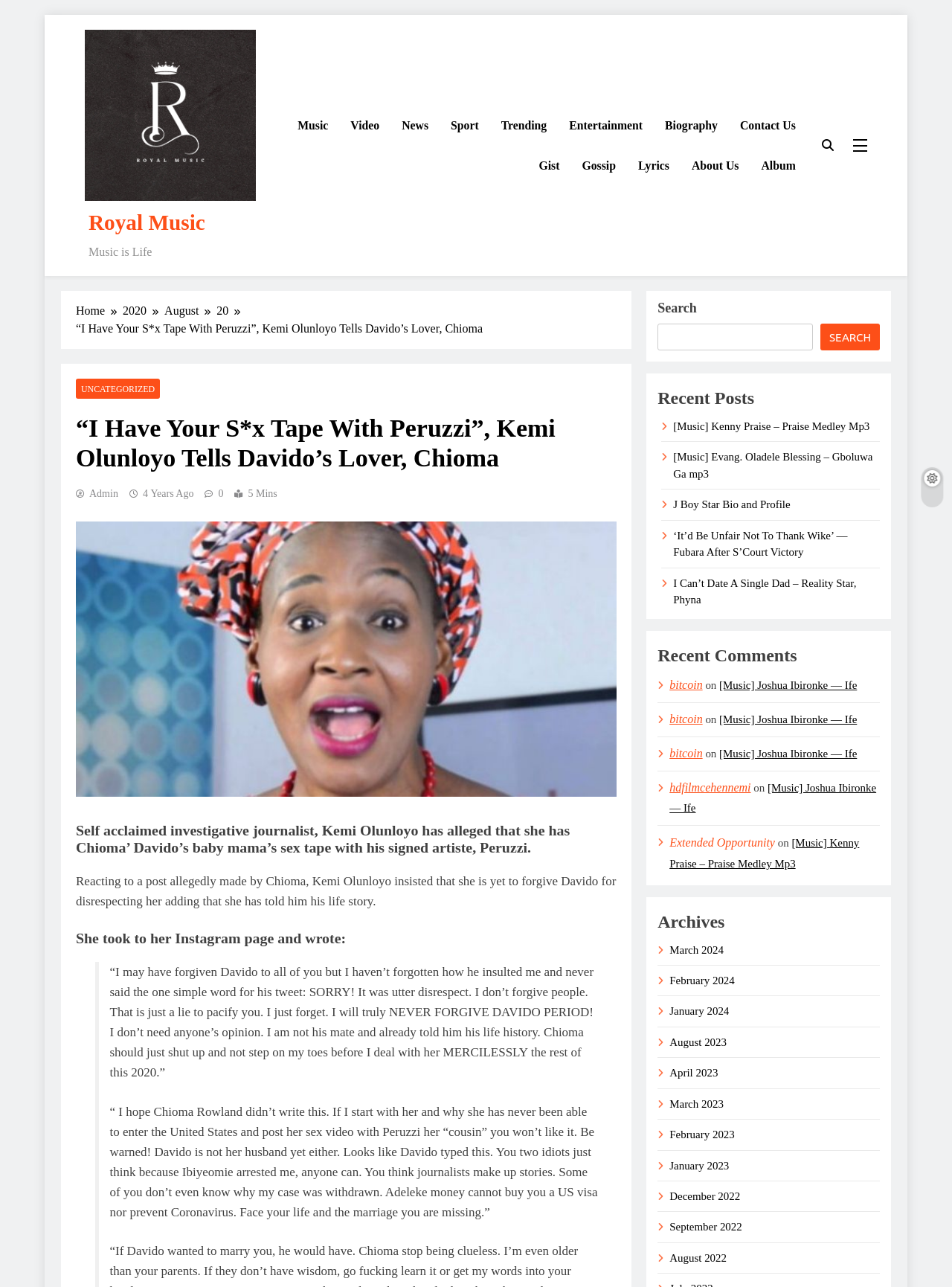Find the bounding box coordinates of the element I should click to carry out the following instruction: "Go to music page".

[0.301, 0.082, 0.357, 0.113]